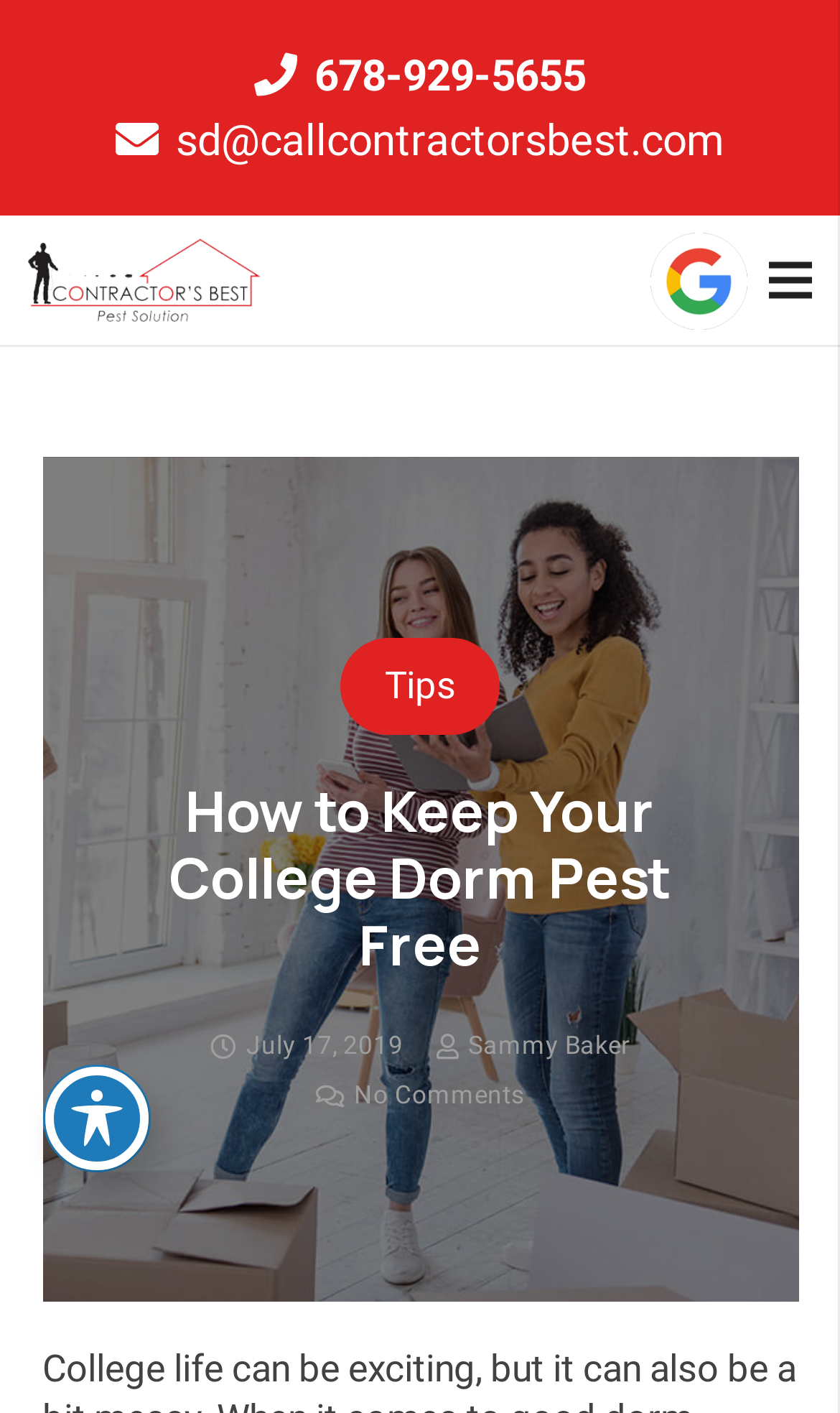Locate the bounding box coordinates of the region to be clicked to comply with the following instruction: "Send an email". The coordinates must be four float numbers between 0 and 1, in the form [left, top, right, bottom].

[0.209, 0.081, 0.863, 0.117]